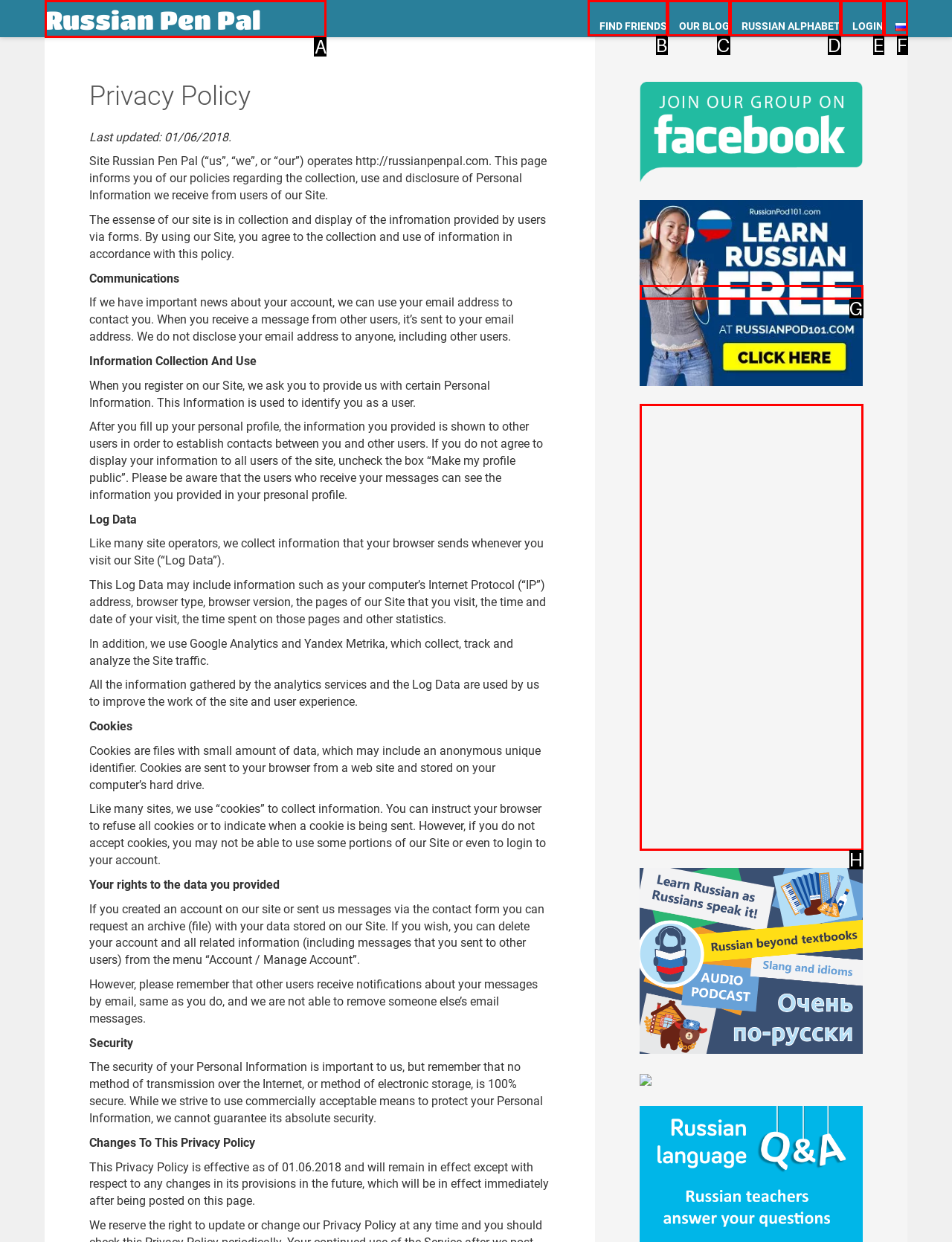Refer to the element description: Login and identify the matching HTML element. State your answer with the appropriate letter.

E